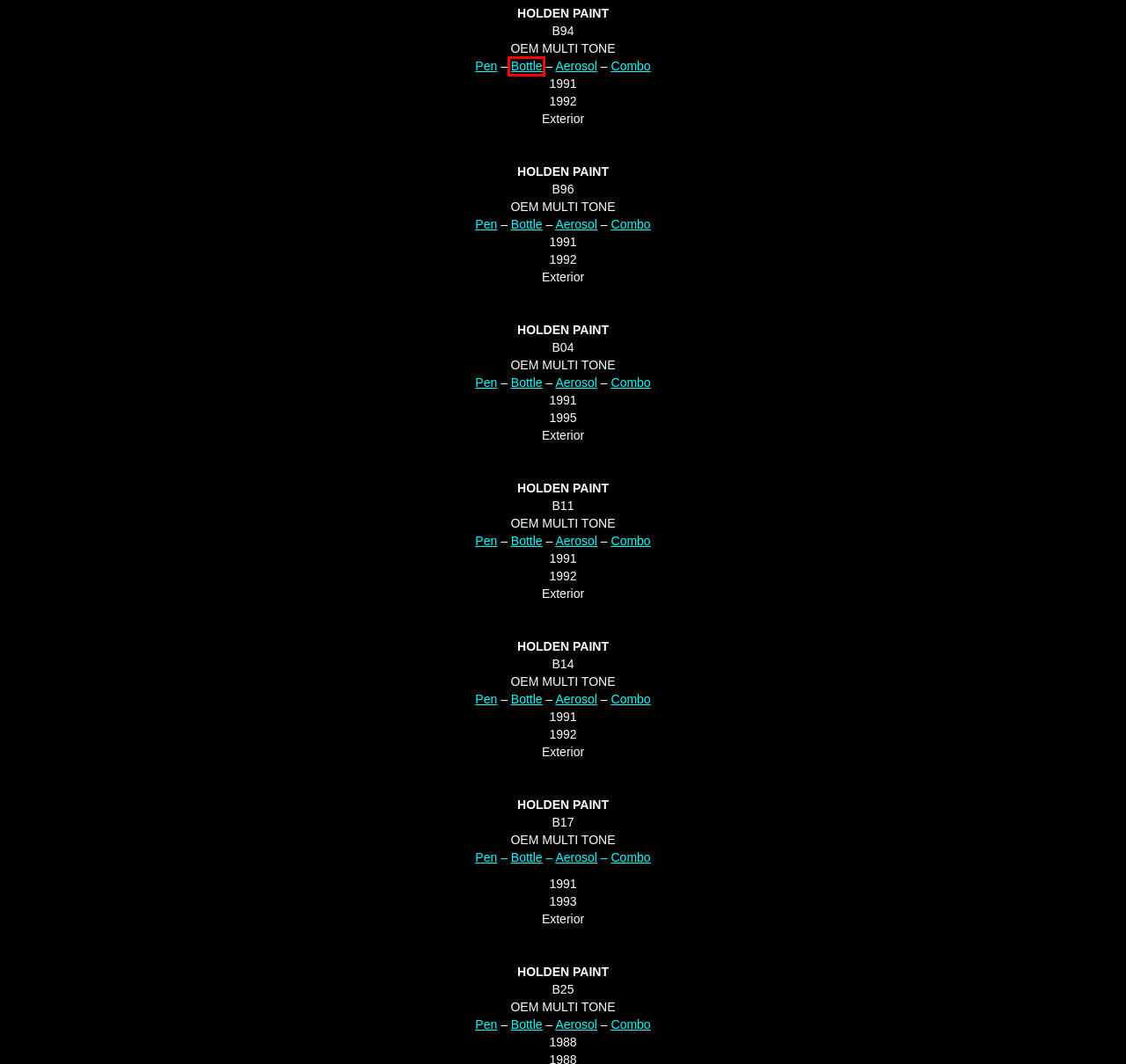You are provided with a screenshot of a webpage containing a red rectangle bounding box. Identify the webpage description that best matches the new webpage after the element in the bounding box is clicked. Here are the potential descriptions:
A. Aerosols Spray Cans | Automotive Touch Up Paint Australia
B. Paint Color Charts | Automotive Touch Up Paint Australia
C. Contact Us | Car Touch Up Paint Australia
D. Two-Tone-Paint-Kits | Car Touch-Up Paint Australia
E. Holden White Pearl Colors - Car Touch Up Paints - Touch Up Pens - Touch Up Paint Brush Bottle
F. What To Buy | Automotive Touch Up Paint Australia
G. Two Tone Paint Kits | Car Touch-Up Paint Australia
H. Two-Tone Paint Kits | Car Touch-Up Paint Australia

H